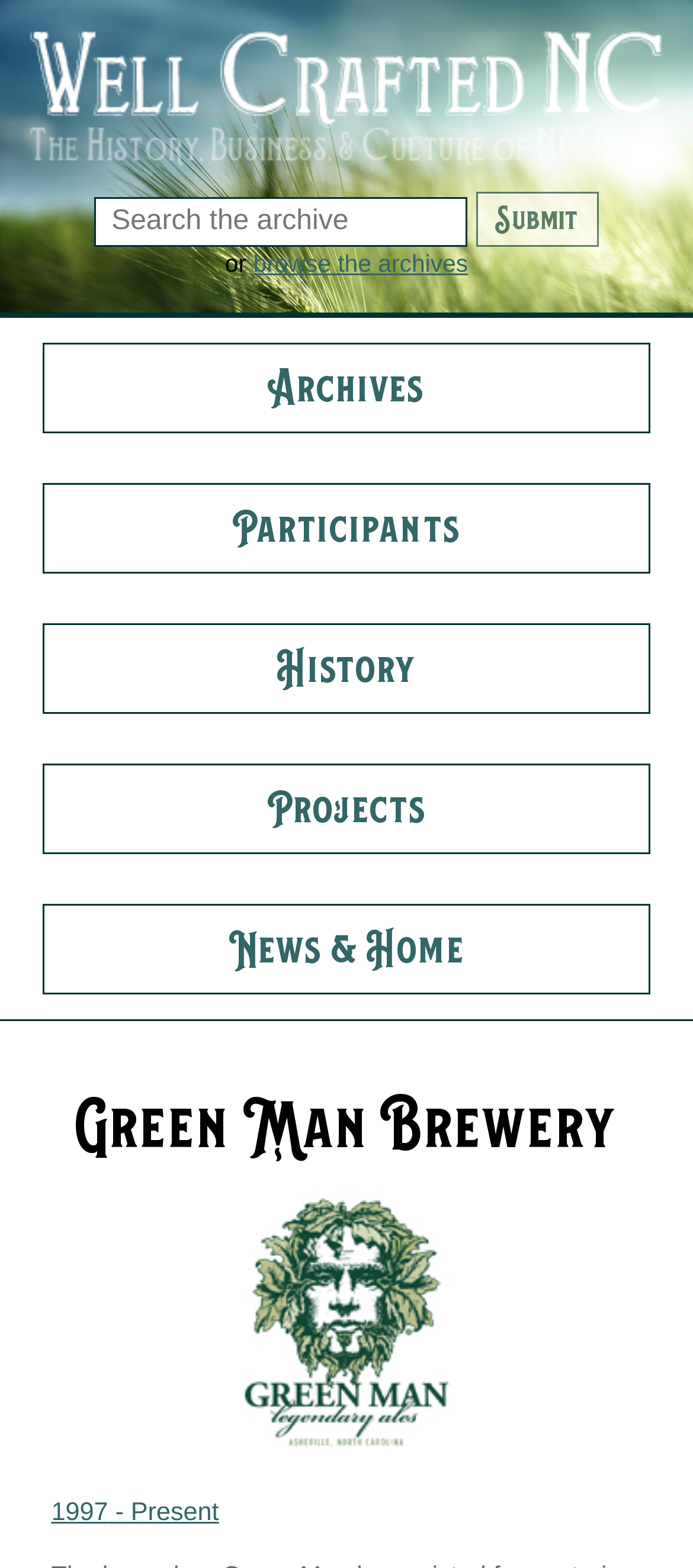Please locate the bounding box coordinates of the element that should be clicked to achieve the given instruction: "Browse the archives".

[0.365, 0.16, 0.675, 0.177]